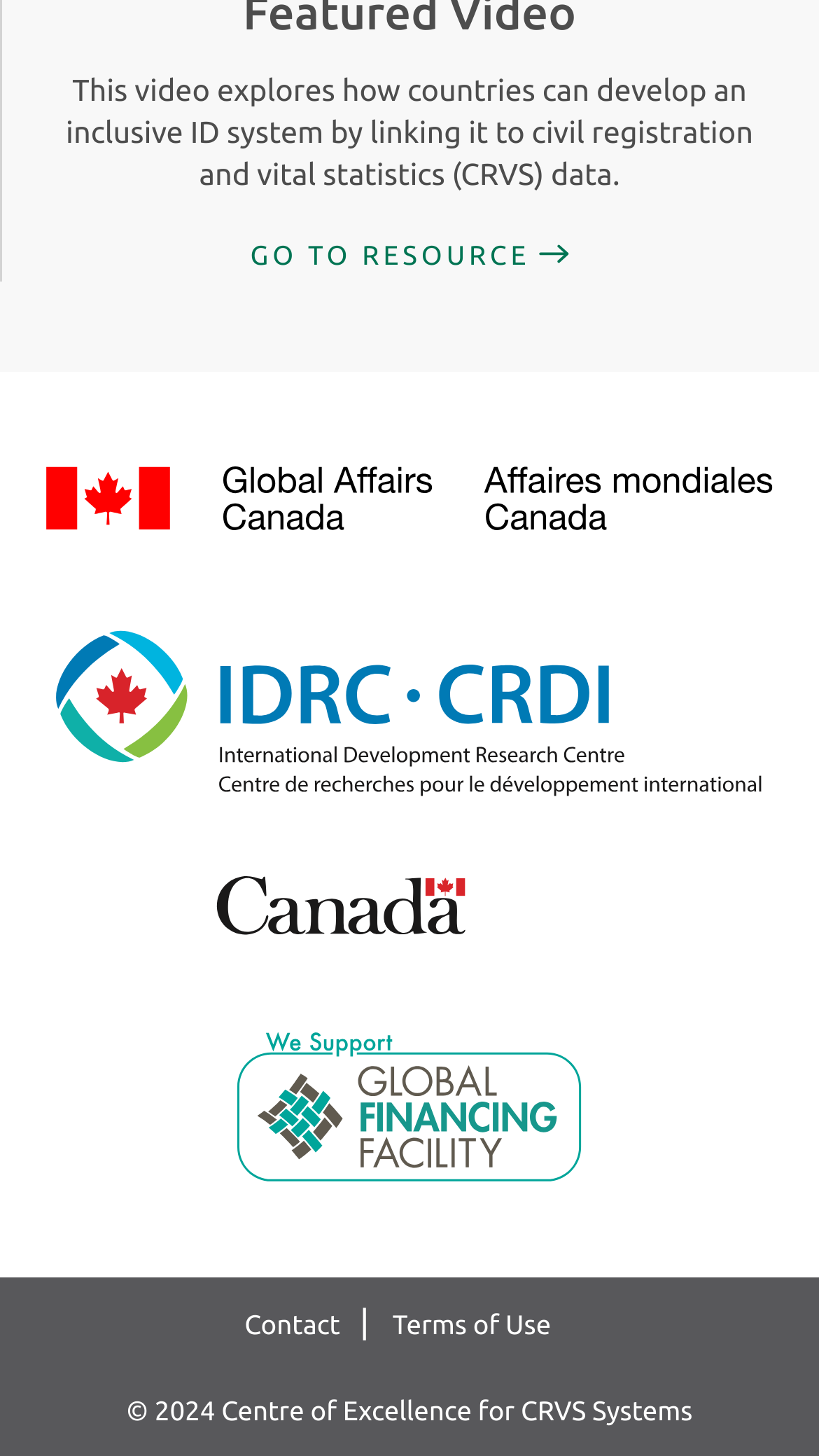How many navigation links are in the footer menu? Observe the screenshot and provide a one-word or short phrase answer.

2